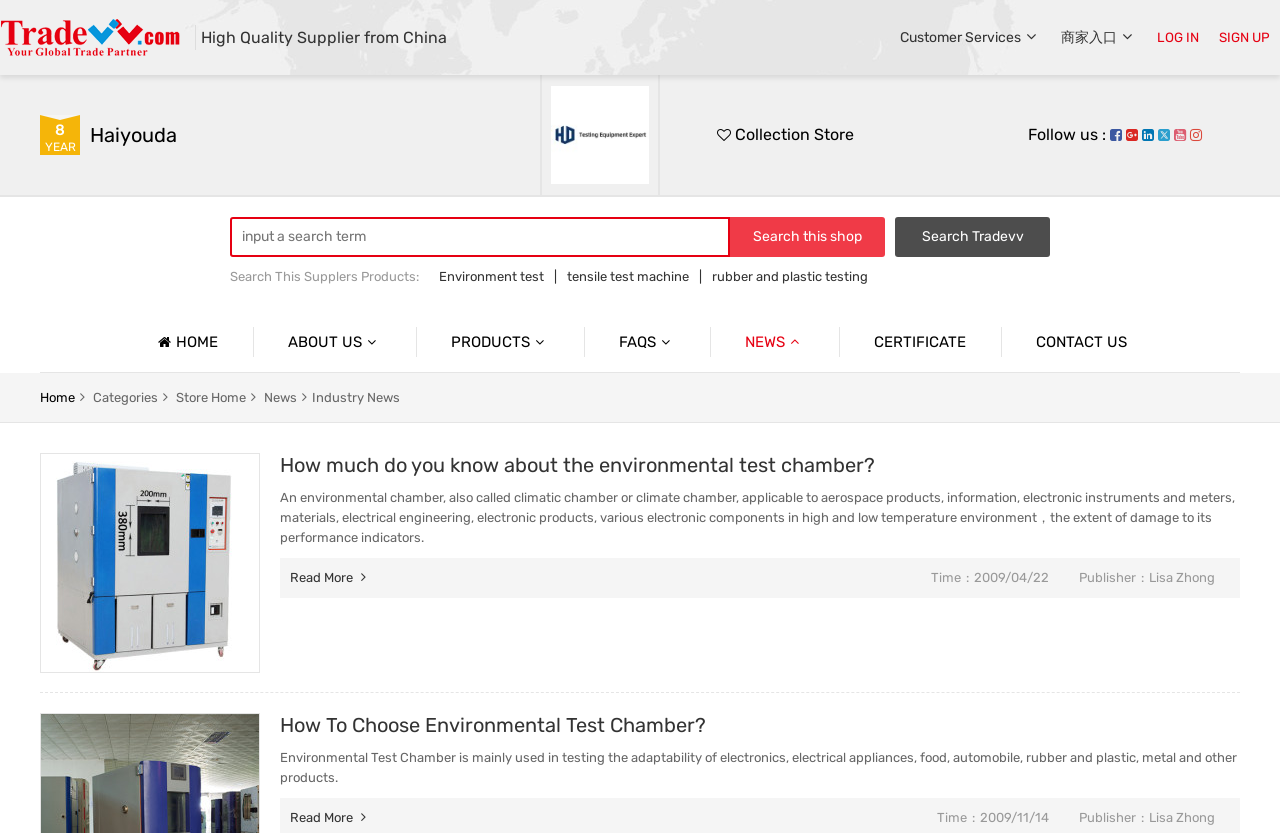Generate an in-depth caption that captures all aspects of the webpage.

This webpage is a professional website for a manufacturer and supplier of environment chamber tests, tension machines, and optical tests in China. At the top of the page, there is a navigation menu with links to "Home", "Categories", "Store Home", "News", and "Industry News". Below the navigation menu, there is a search bar with a button to search the shop and another button to search Tradevv.

On the left side of the page, there are links to various product categories, including "Environment test", "tensile test machine", "rubber and plastic testing", and "optical test". There are also links to "About Us", "PRODUCTS", "FAQS", "NEWS", and "CERTIFICATE" sections.

In the main content area, there are two news articles. The first article is titled "How much do you know about the environmental test chamber?" and has an image accompanying the text. The article describes the application of environmental chambers in various industries. Below the article, there is a "Read More" button. The second article is titled "How To Choose Environmental Test Chamber?" and also has an image accompanying the text. The article discusses the uses of environmental test chambers in testing the adaptability of various products. Below the article, there is a "Read More" button.

On the right side of the page, there are links to social media platforms, including Facebook, Twitter, and LinkedIn. There is also a button to log in or sign up. At the bottom of the page, there is a footer with links to "Company Profile", "Basic Information", "Trade & Market", and "Factory Information".